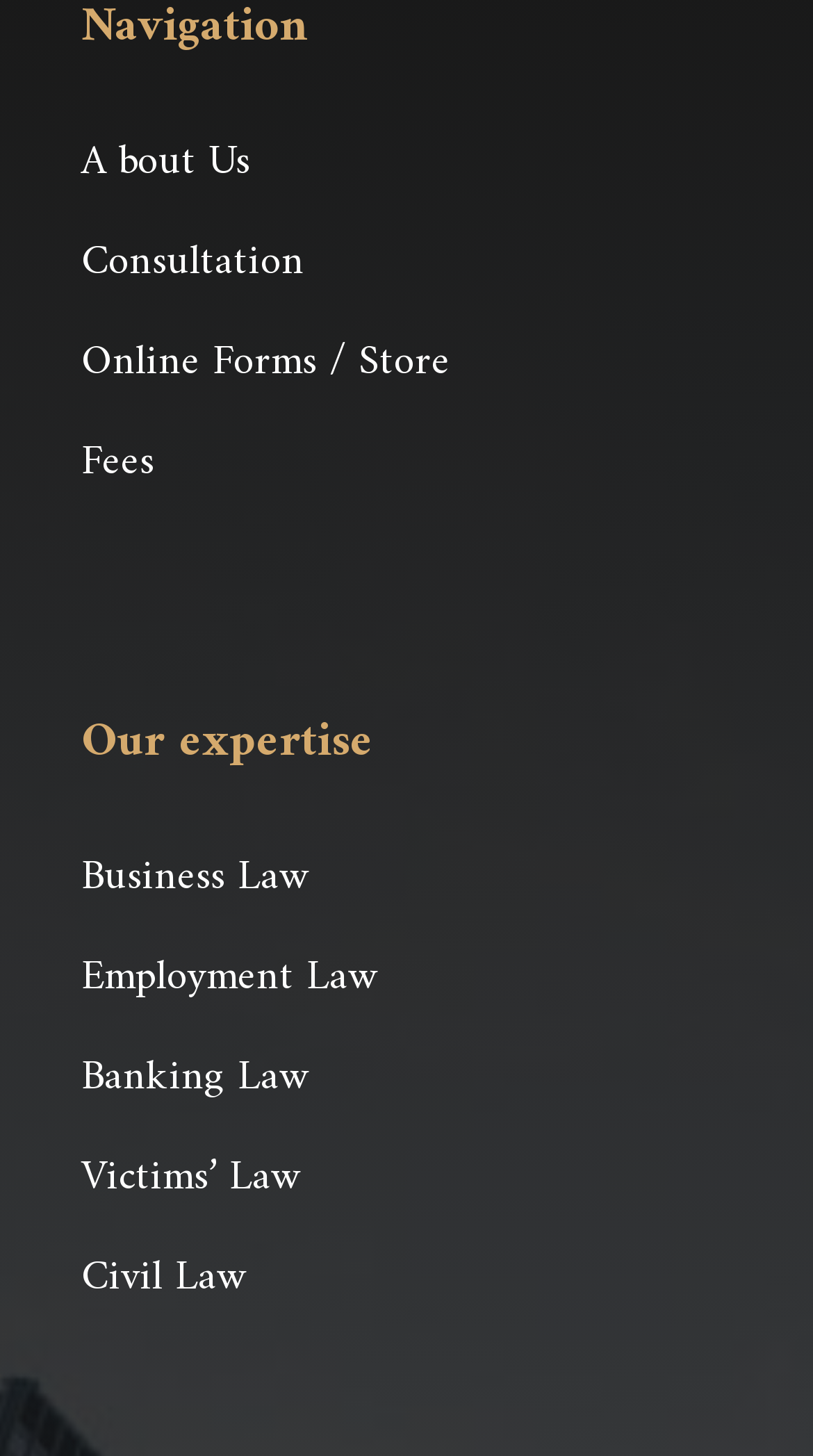Please locate the bounding box coordinates of the element that should be clicked to achieve the given instruction: "access online forms and store".

[0.1, 0.224, 0.554, 0.275]